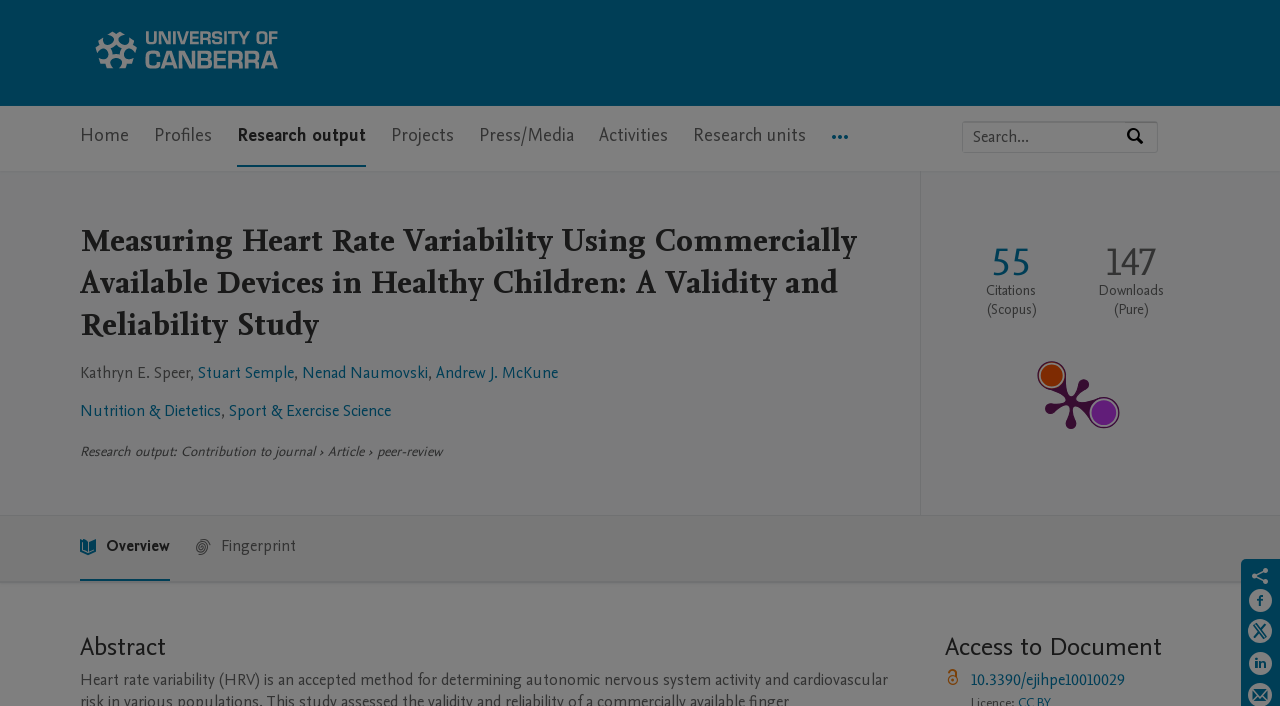Using the description: "Sport & Exercise Science", determine the UI element's bounding box coordinates. Ensure the coordinates are in the format of four float numbers between 0 and 1, i.e., [left, top, right, bottom].

[0.179, 0.566, 0.305, 0.597]